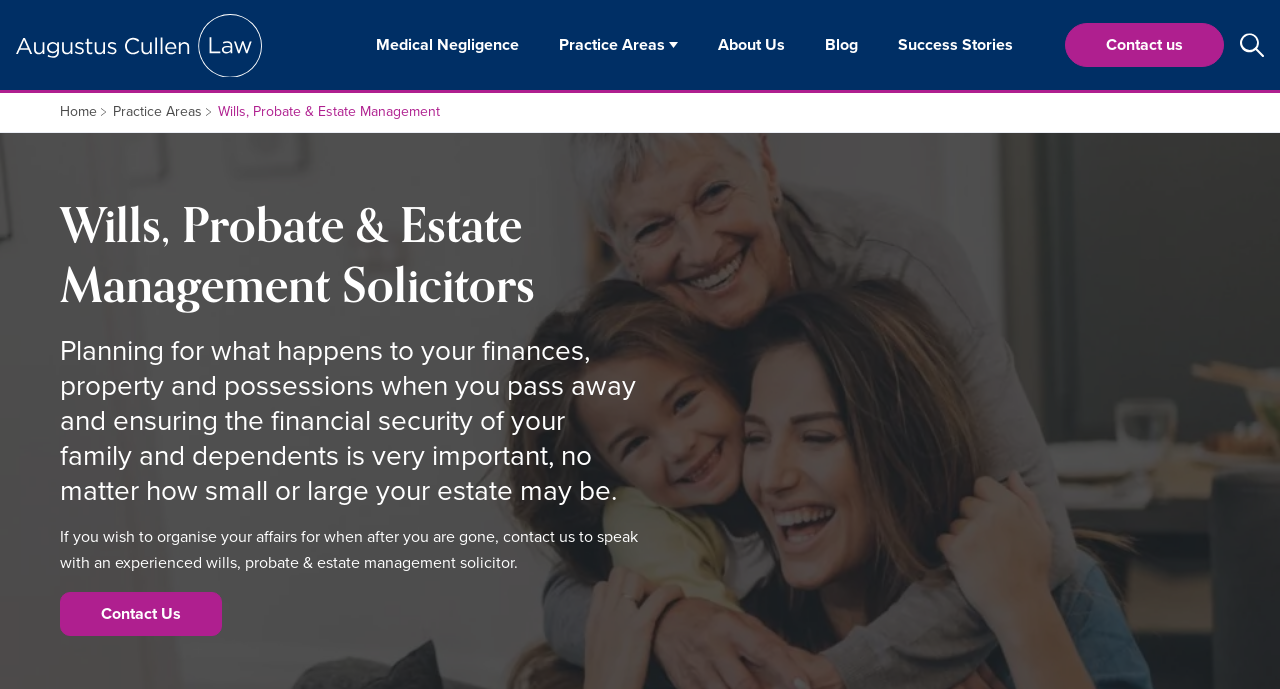Locate the bounding box coordinates of the area you need to click to fulfill this instruction: 'visit Augustus Cullen Law website'. The coordinates must be in the form of four float numbers ranging from 0 to 1: [left, top, right, bottom].

[0.012, 0.02, 0.205, 0.111]